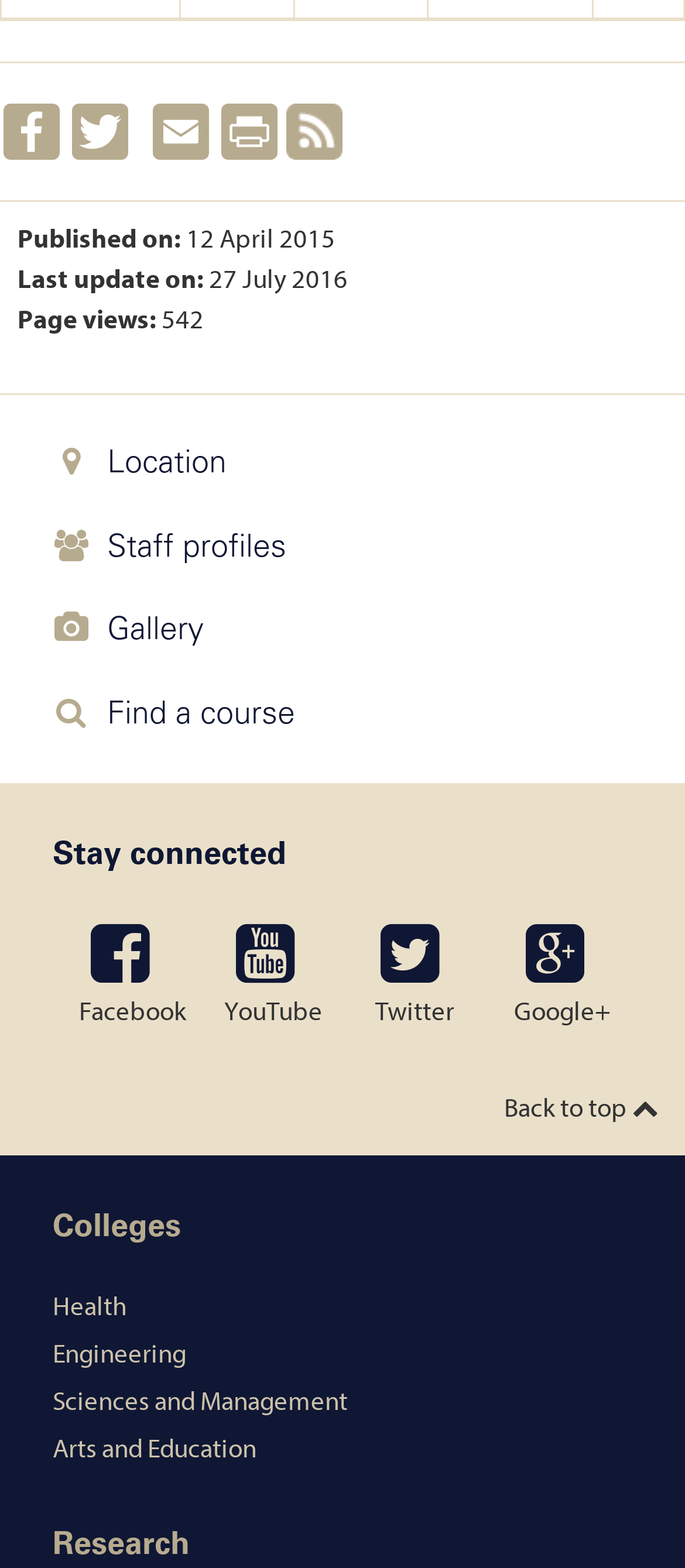What is the date of last update?
With the help of the image, please provide a detailed response to the question.

I found the answer by looking at the StaticText element with the text 'Last update on:' and its adjacent element with the text '27 July 2016'.